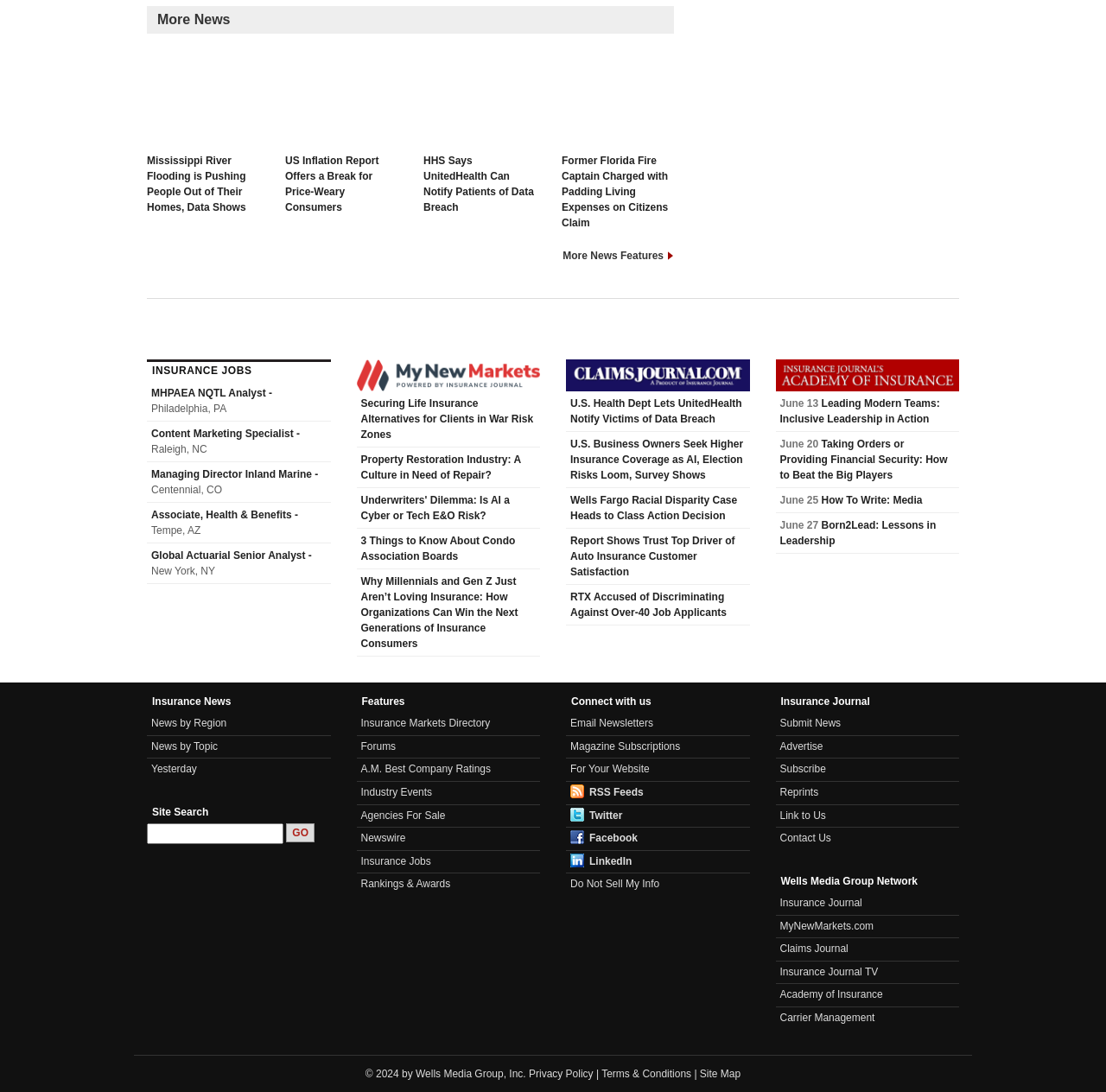Identify the bounding box coordinates for the UI element described as: "A.M. Best Company Ratings". The coordinates should be provided as four floats between 0 and 1: [left, top, right, bottom].

[0.326, 0.699, 0.444, 0.71]